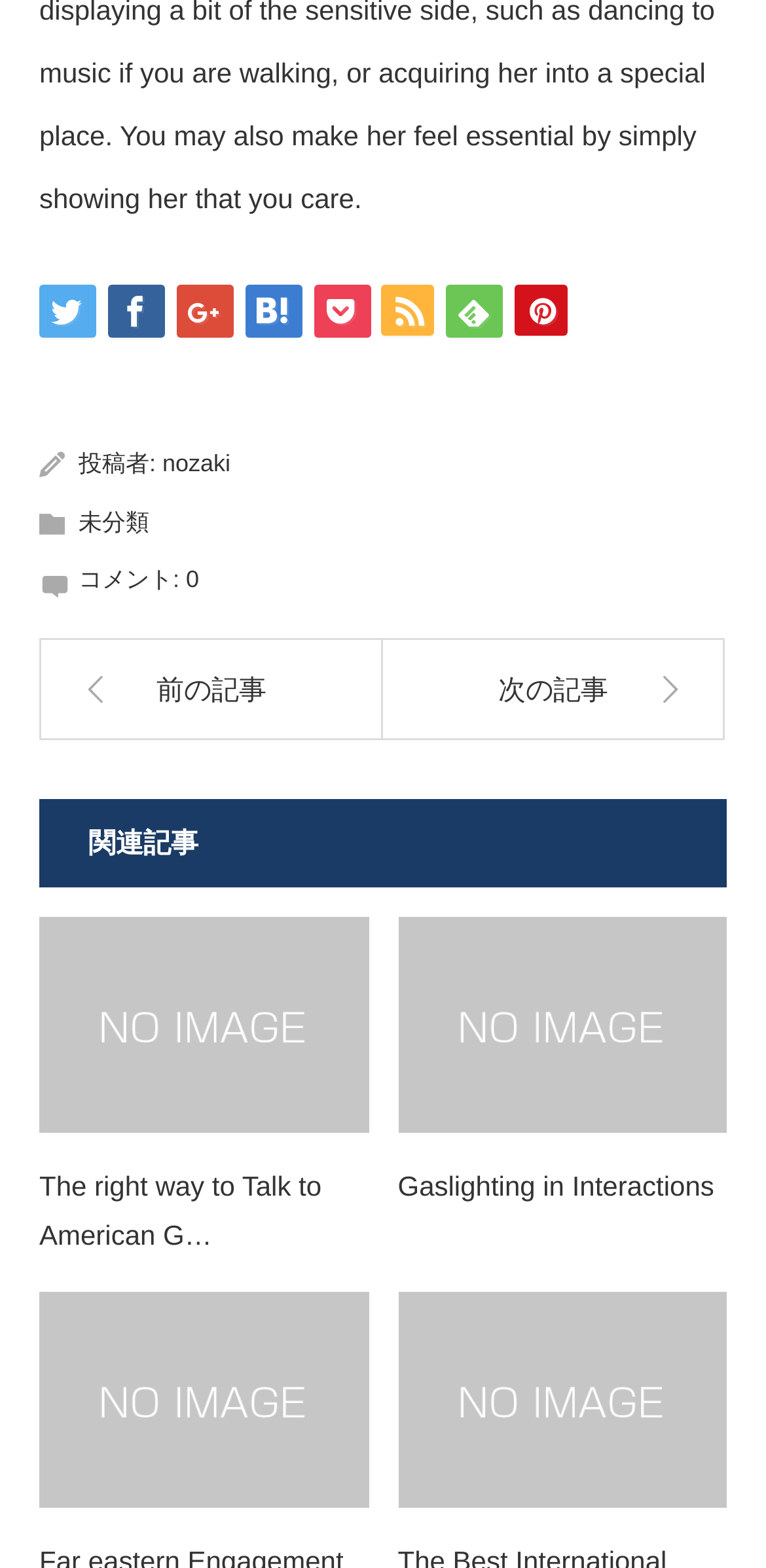Please determine the bounding box coordinates of the area that needs to be clicked to complete this task: 'view user profile'. The coordinates must be four float numbers between 0 and 1, formatted as [left, top, right, bottom].

[0.212, 0.287, 0.301, 0.305]